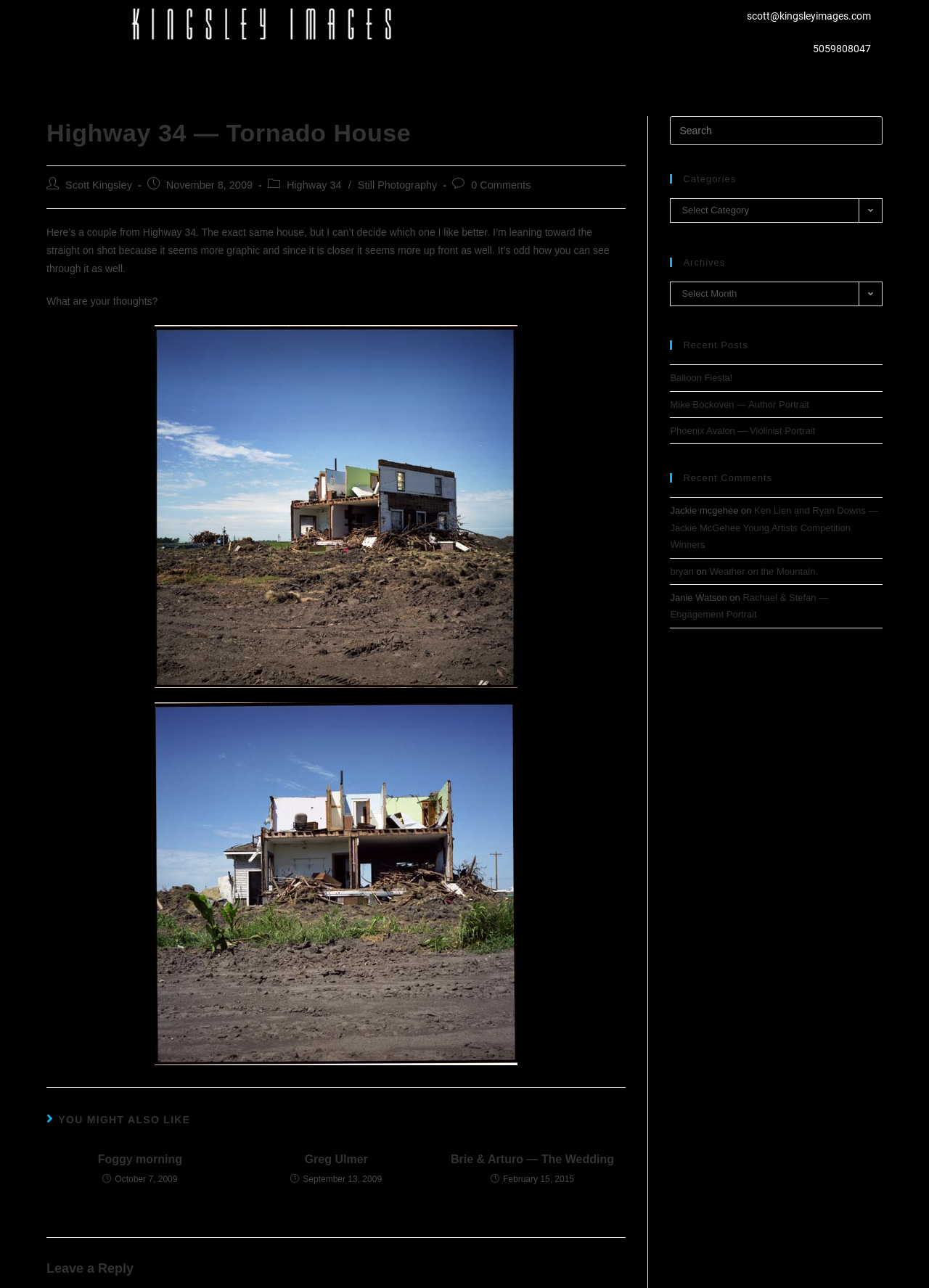Determine the bounding box coordinates (top-left x, top-left y, bottom-right x, bottom-right y) of the UI element described in the following text: Weather on the Mountain.

[0.764, 0.439, 0.88, 0.448]